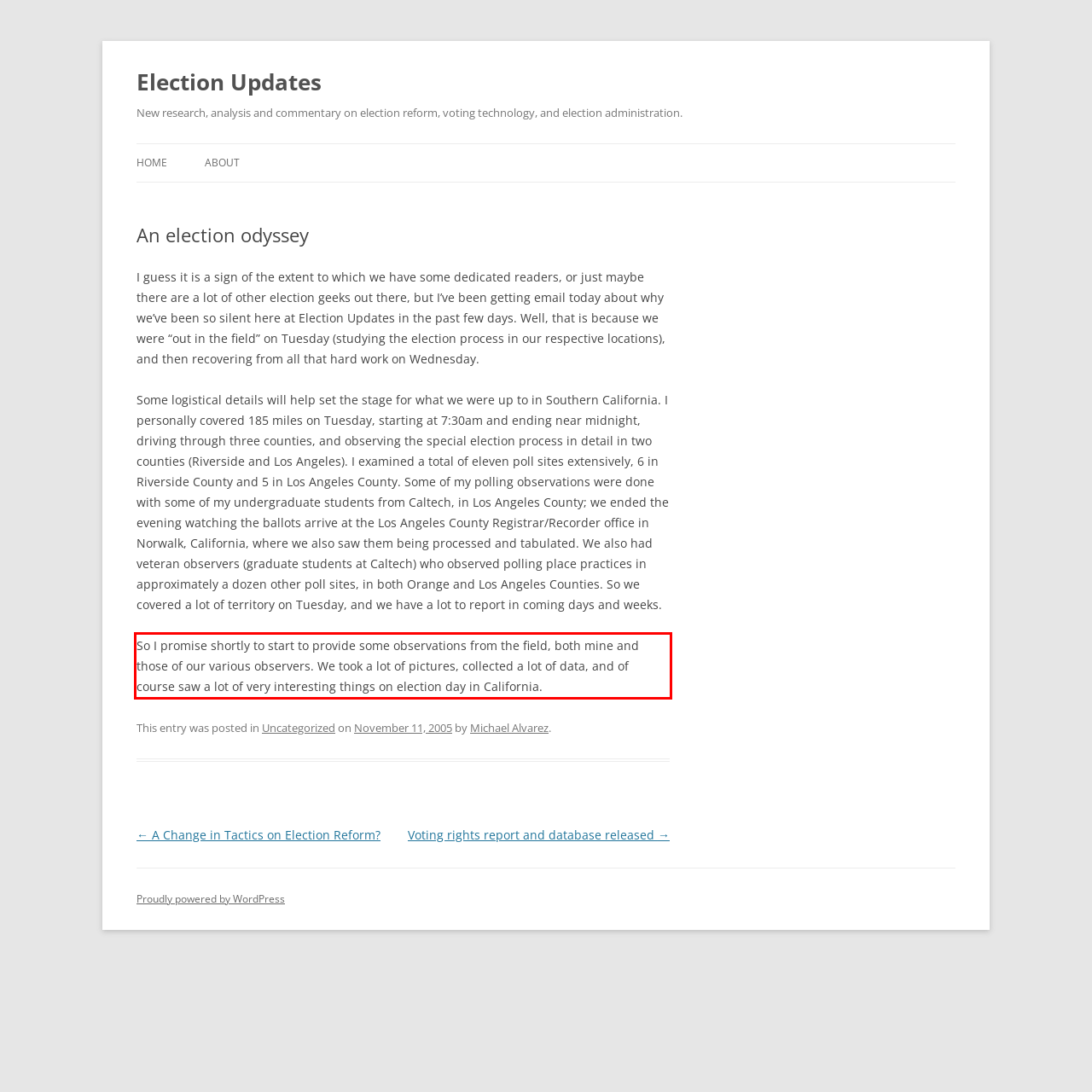You have a screenshot of a webpage with a red bounding box. Identify and extract the text content located inside the red bounding box.

So I promise shortly to start to provide some observations from the field, both mine and those of our various observers. We took a lot of pictures, collected a lot of data, and of course saw a lot of very interesting things on election day in California.